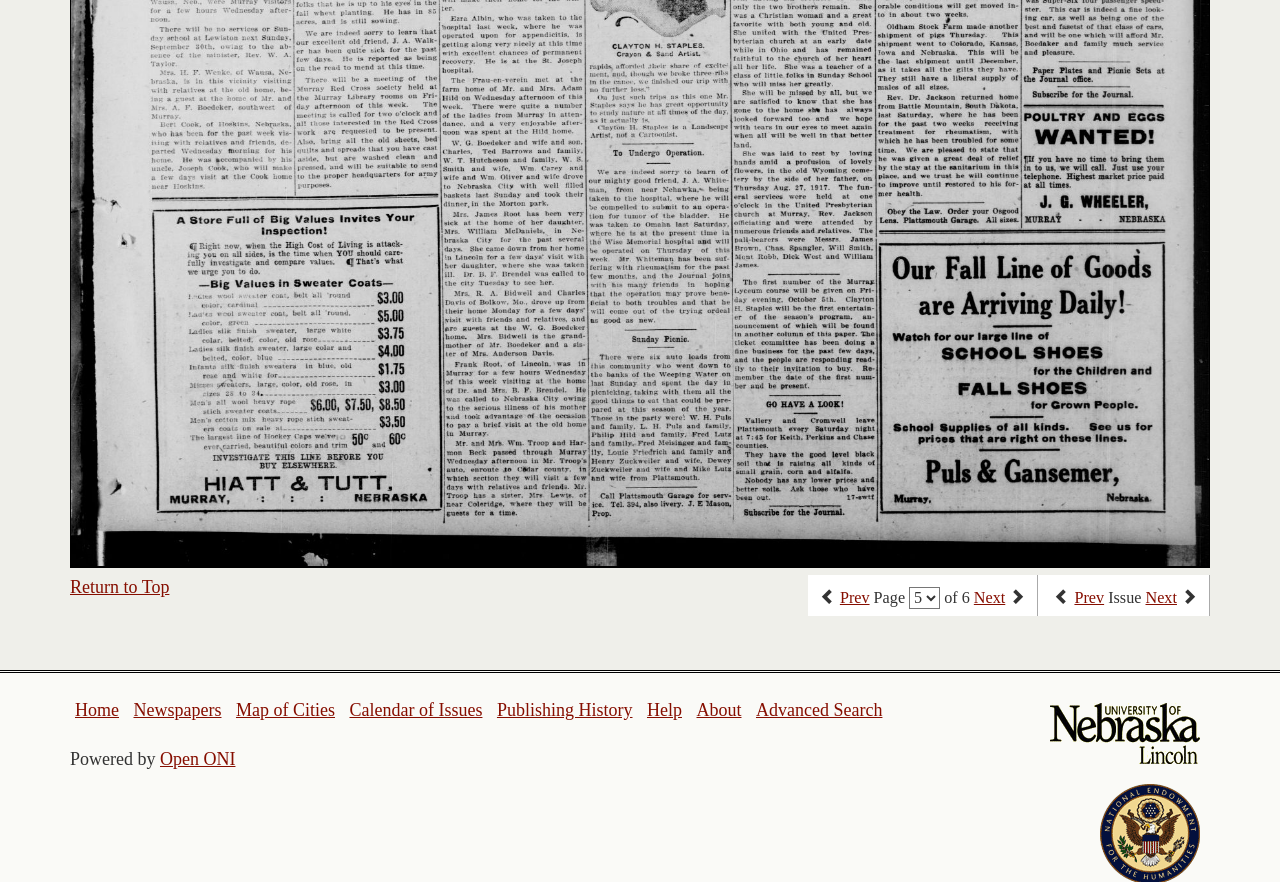Answer the question in a single word or phrase:
What is the name of the platform that powers this website?

Open ONI